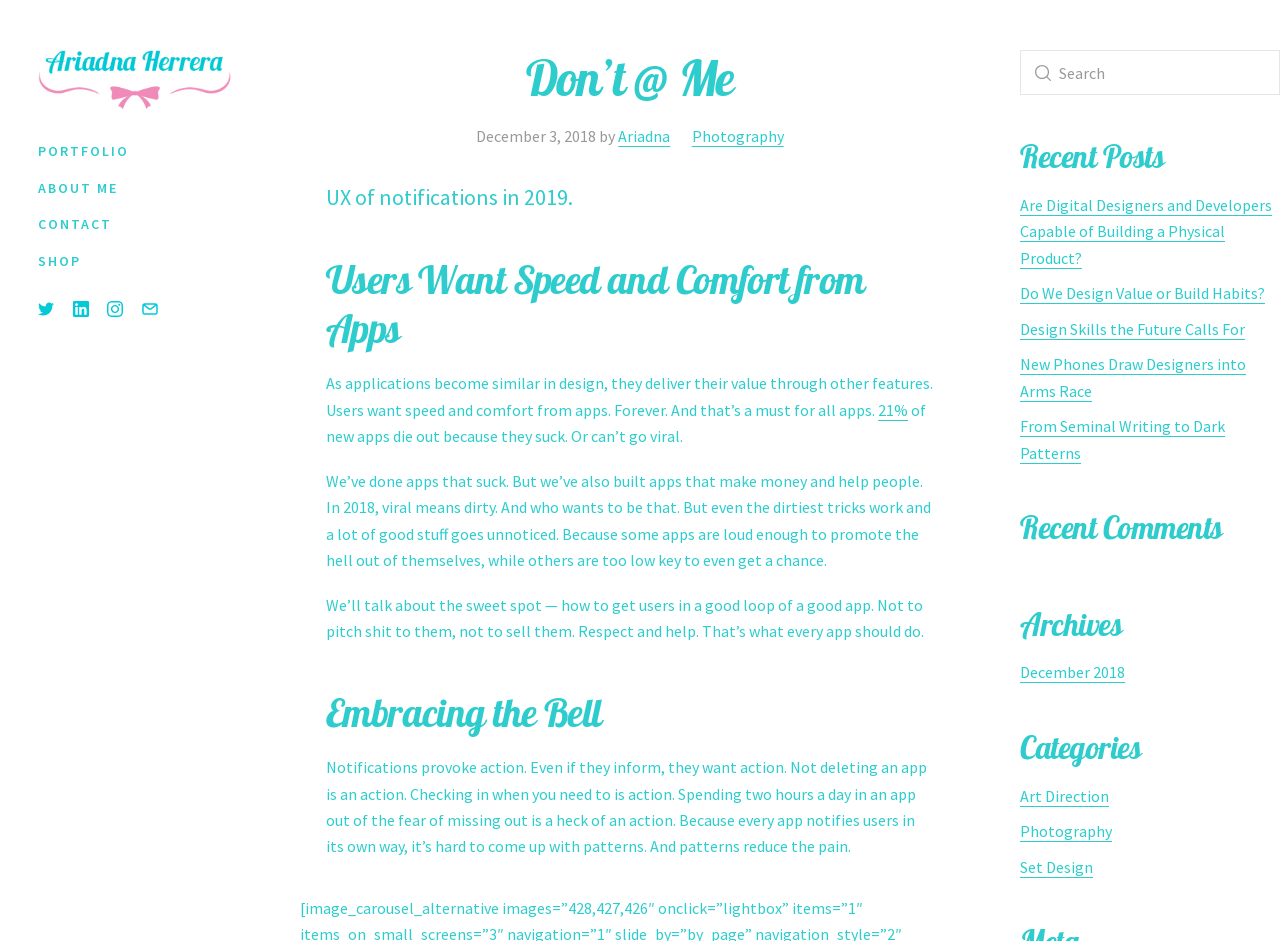Specify the bounding box coordinates of the area to click in order to follow the given instruction: "Read the recent post 'Are Digital Designers and Developers Capable of Building a Physical Product?'."

[0.797, 0.207, 0.994, 0.284]